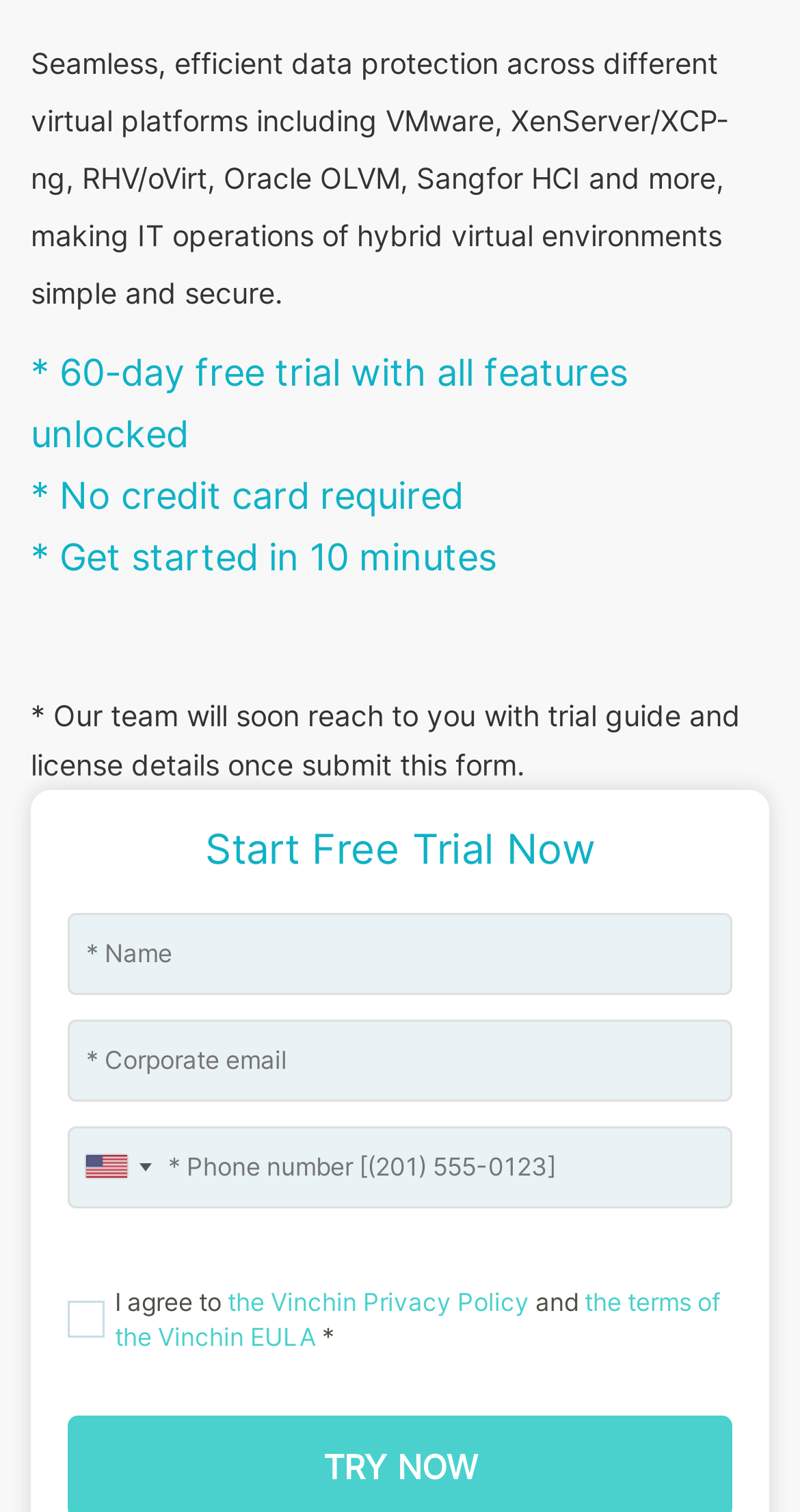How long does the free trial last?
Refer to the image and provide a one-word or short phrase answer.

60 days